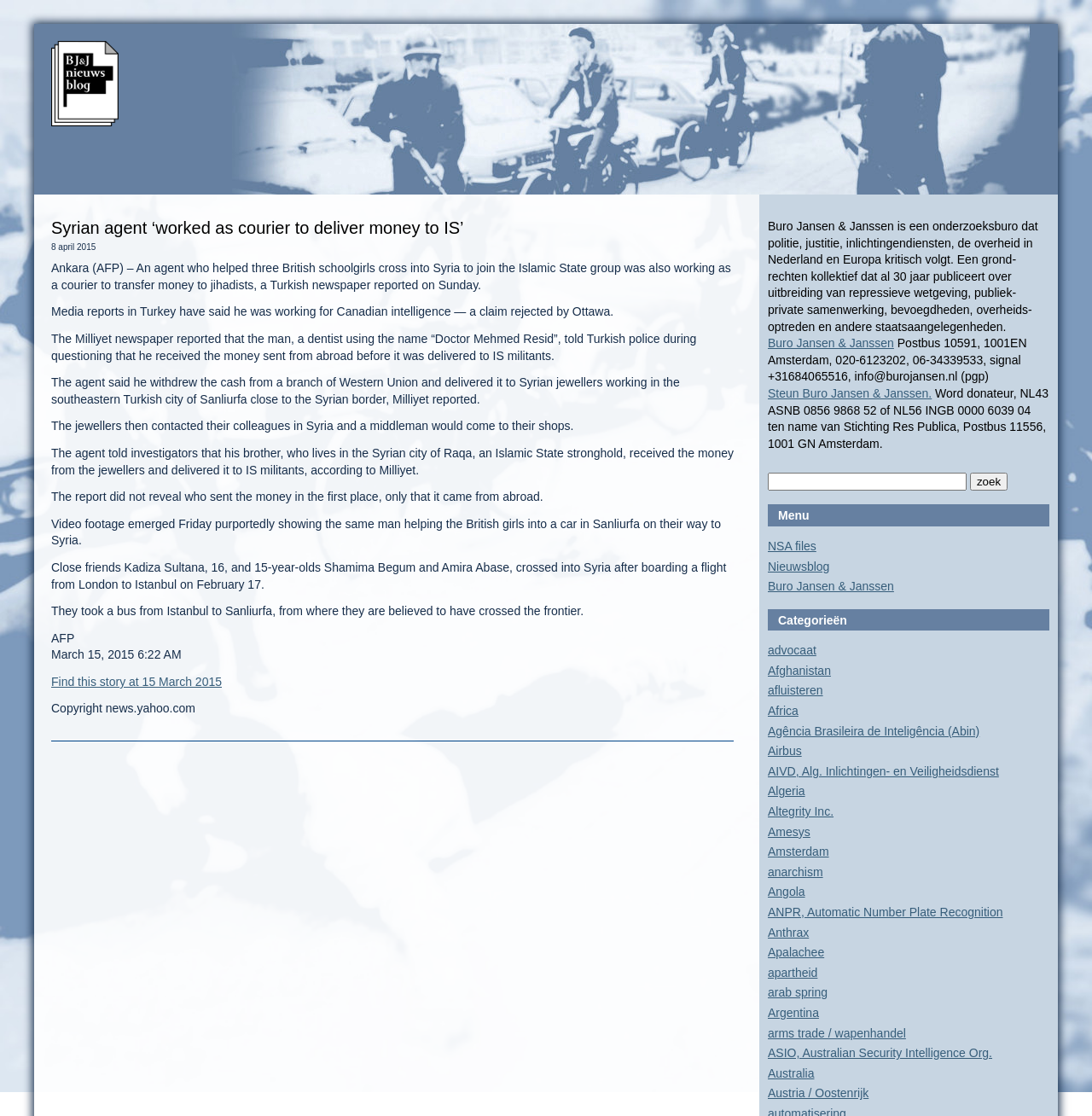Summarize the webpage in an elaborate manner.

The webpage is about Buro Jansen & Janssen, a research bureau that critically follows the police, justice, intelligence services, and the government in the Netherlands and Europe. The bureau has been publishing for 30 years on topics such as the expansion of repressive legislation, public-private cooperation, powers, government actions, and other state affairs.

At the top of the page, there is a logo image and a link to the homepage. Below this, there is a brief description of the bureau's mission and a link to support them. The description is followed by a contact information section with an address, phone numbers, and an email address.

On the left side of the page, there is a search bar with a "zoek" (search) button. Below this, there is a menu section with links to various categories, including "NSA files", "Nieuwsblog", and "Buro Jansen & Janssen". The menu section is followed by a list of links to different topics, such as "advocaat", "Afghanistan", "afluisteren", and many others.

On the right side of the page, there is a news article section. The top article has a title "Syrian agent ‘worked as courier to deliver money to IS’" and is dated April 8, 2015. The article discusses how an agent helped three British schoolgirls cross into Syria to join the Islamic State group and was also working as a courier to transfer money to jihadists. The article is followed by a series of static text blocks that provide more information about the story.

At the bottom of the page, there is a copyright notice from news.yahoo.com.